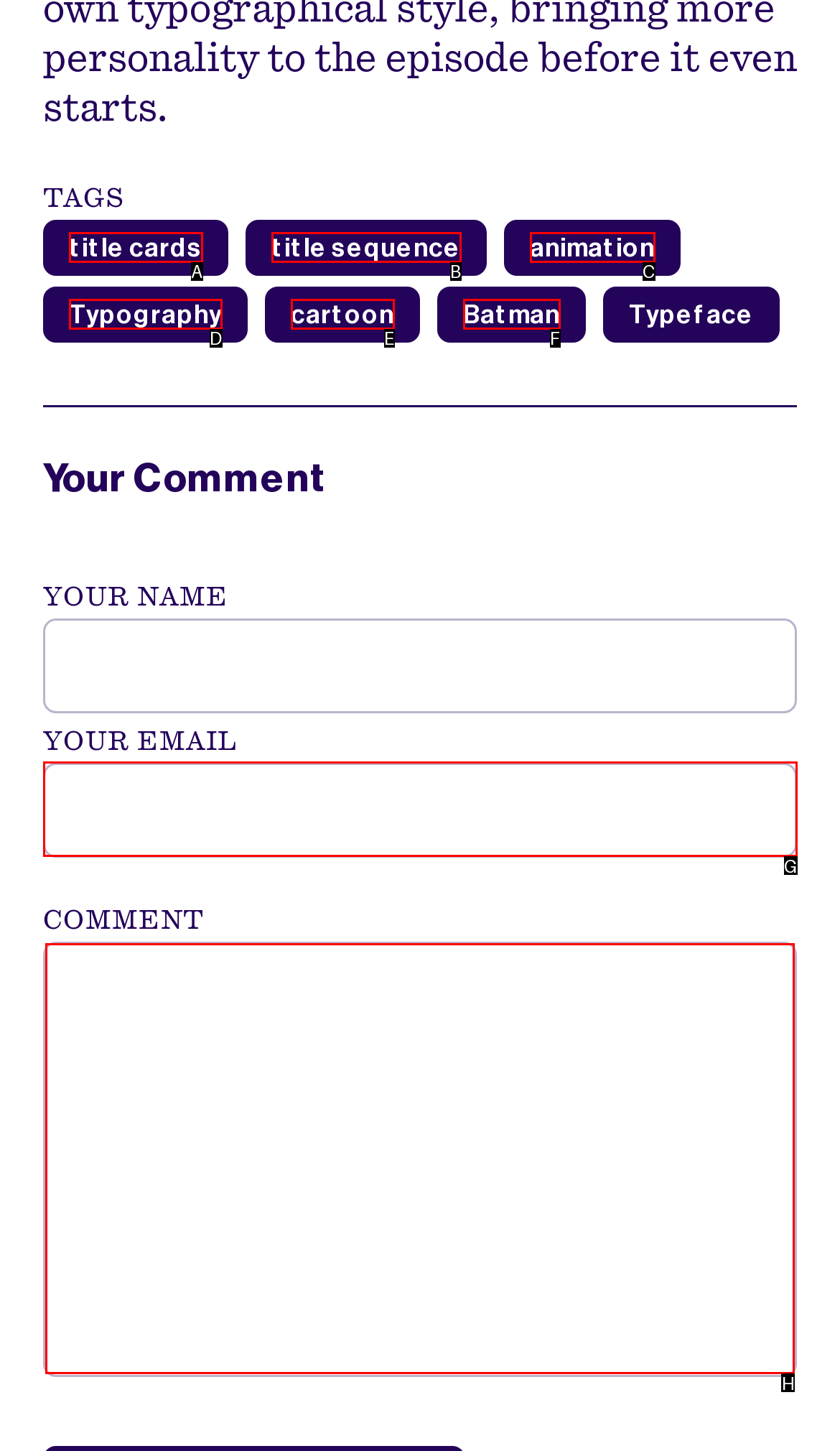Choose the UI element to click on to achieve this task: type a comment. Reply with the letter representing the selected element.

H